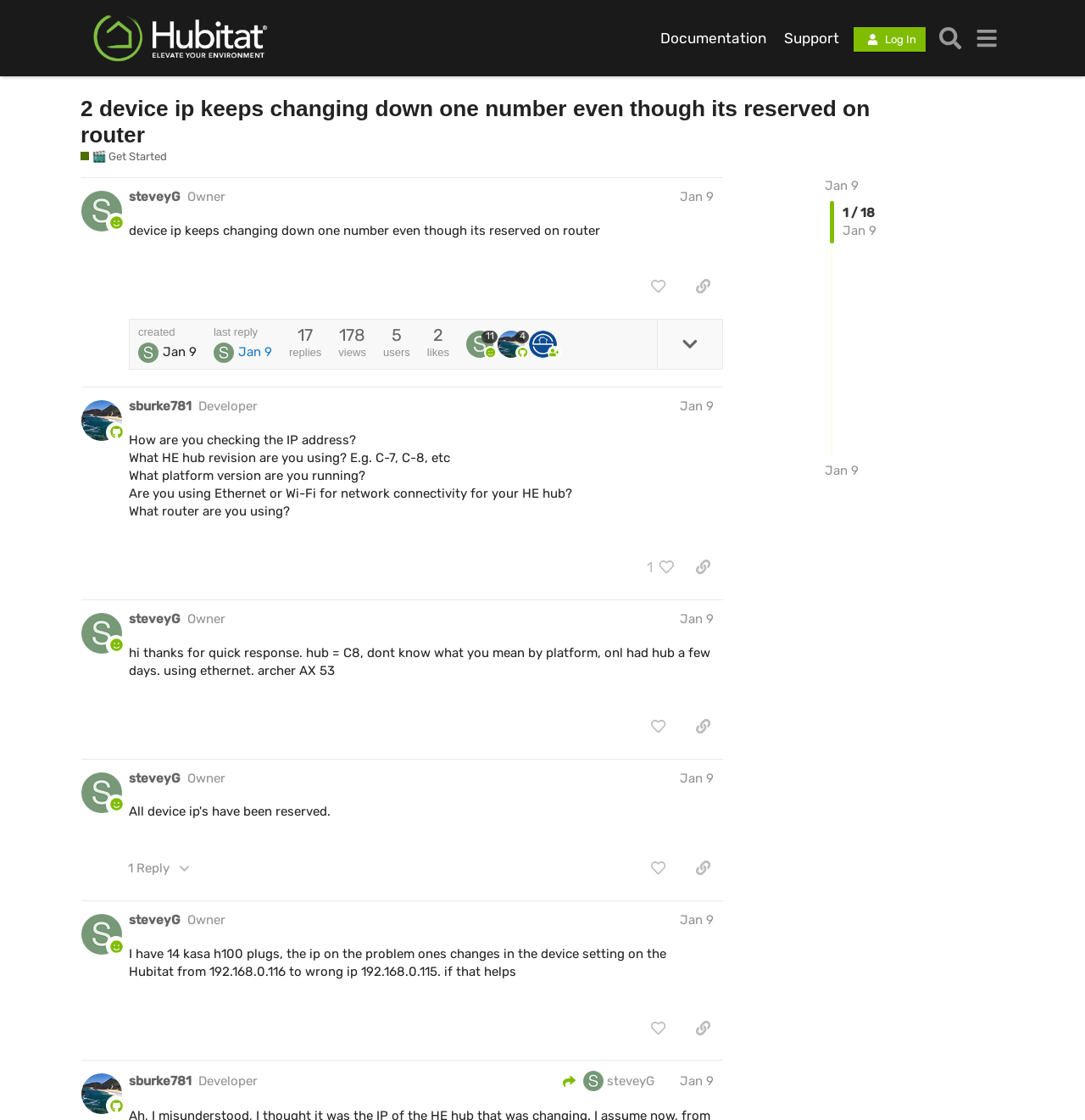Please locate the bounding box coordinates of the element that needs to be clicked to achieve the following instruction: "Get started with Hubitat". The coordinates should be four float numbers between 0 and 1, i.e., [left, top, right, bottom].

[0.074, 0.133, 0.154, 0.147]